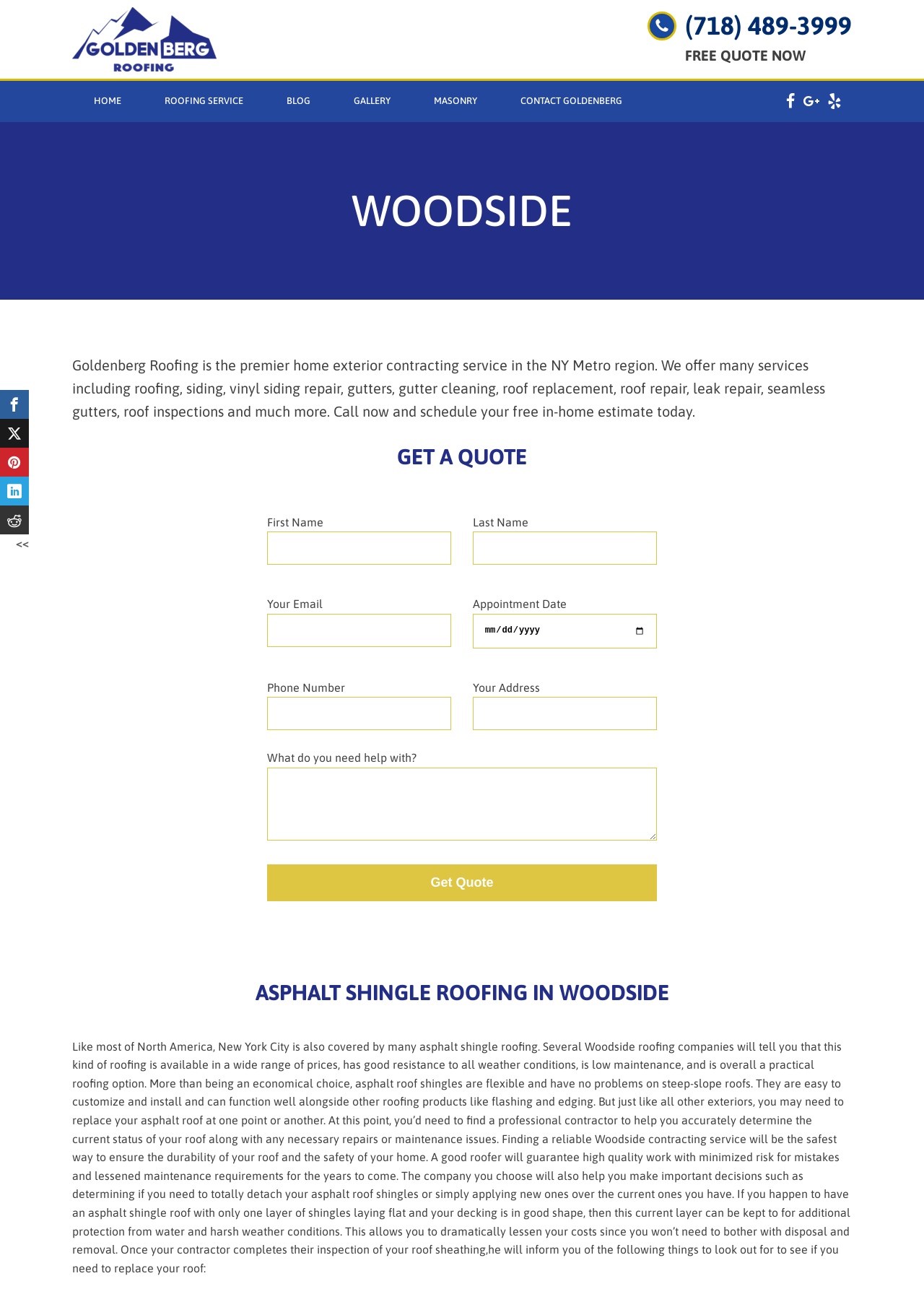Locate the bounding box coordinates of the area to click to fulfill this instruction: "Call the phone number". The bounding box should be presented as four float numbers between 0 and 1, in the order [left, top, right, bottom].

[0.701, 0.009, 0.922, 0.031]